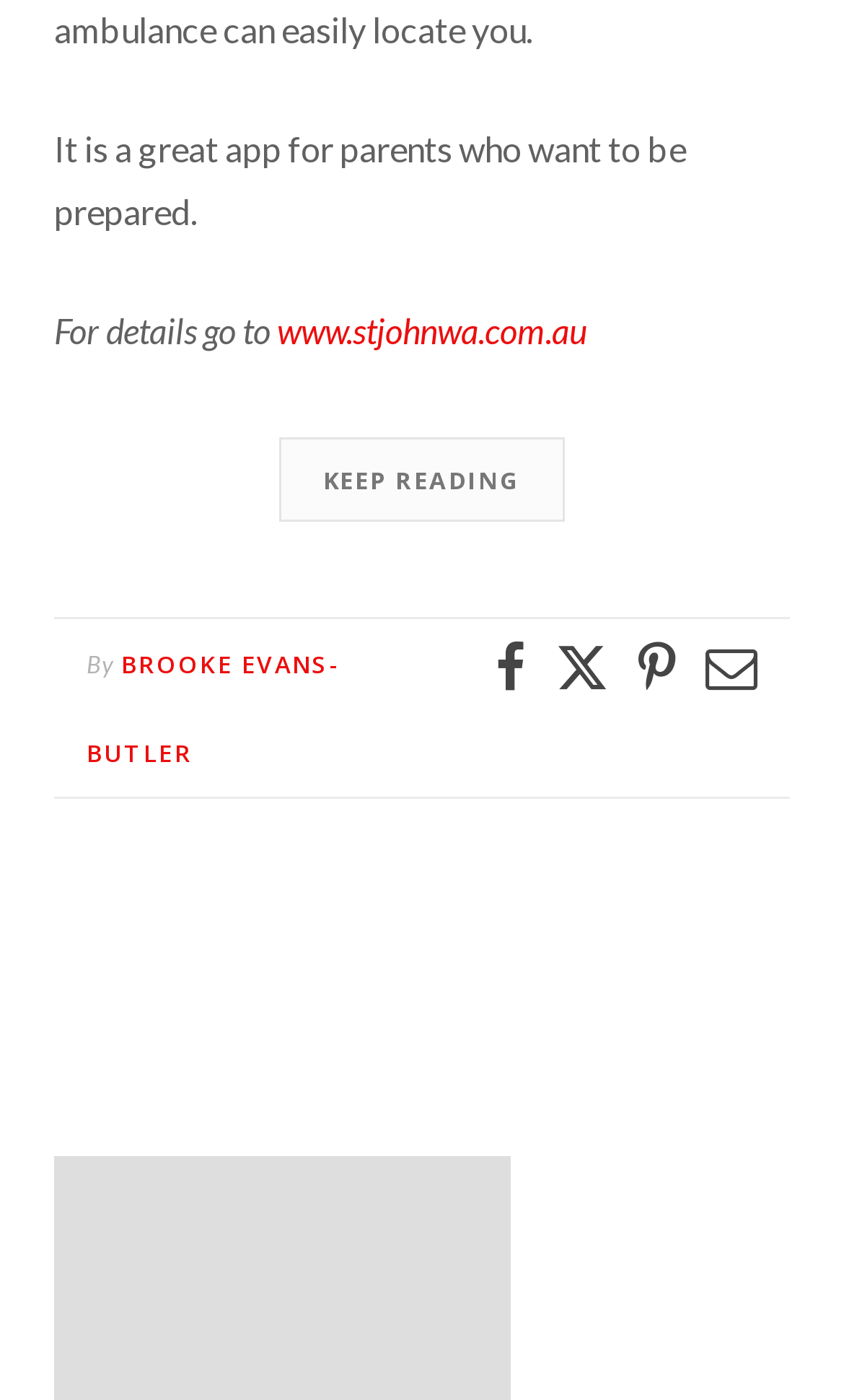Using the element description provided, determine the bounding box coordinates in the format (top-left x, top-left y, bottom-right x, bottom-right y). Ensure that all values are floating point numbers between 0 and 1. Element description: title="Twitter"

[0.659, 0.458, 0.721, 0.495]